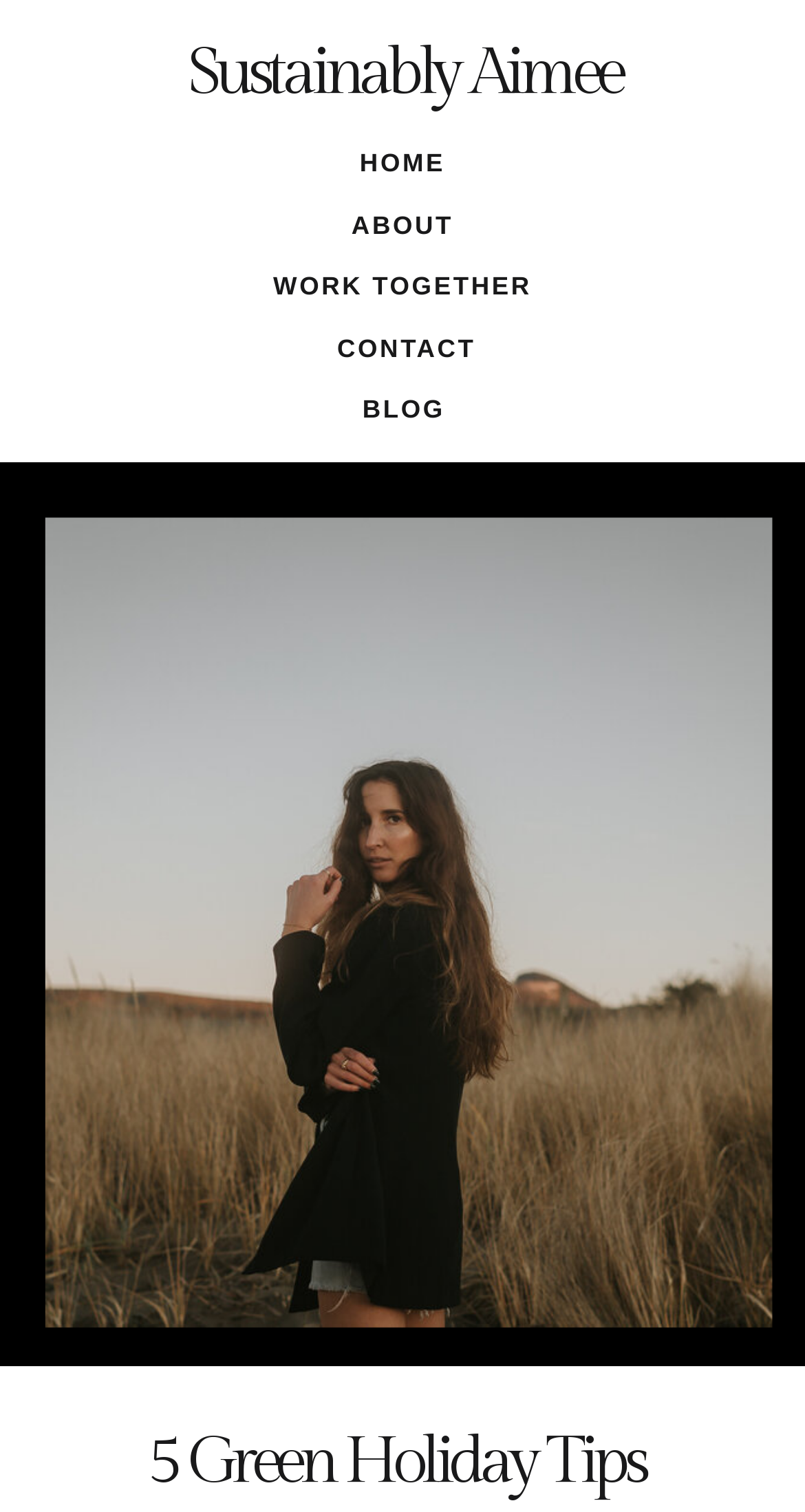Provide the bounding box coordinates of the HTML element described by the text: "work together".

[0.334, 0.176, 0.666, 0.206]